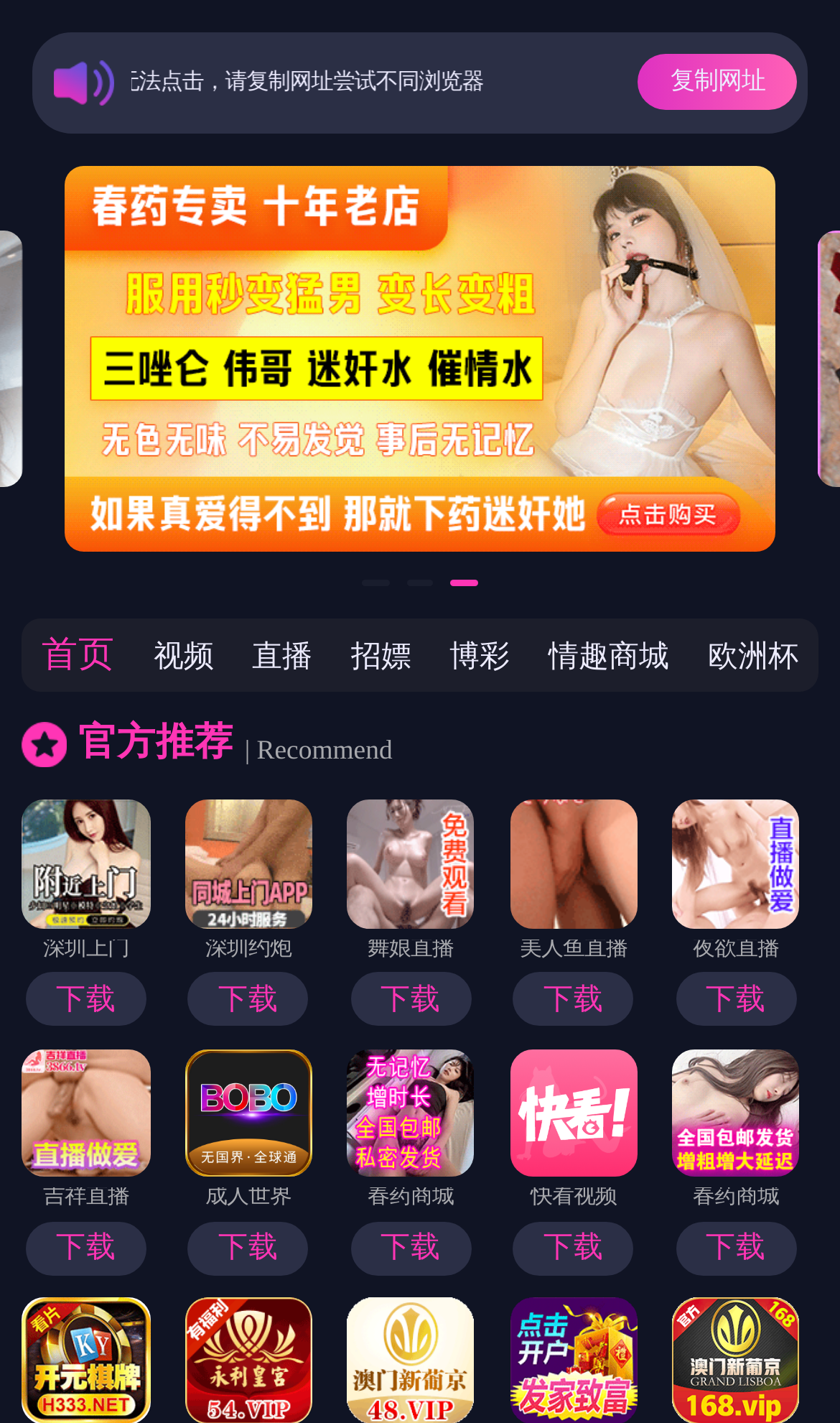What is the first menu item?
From the image, respond with a single word or phrase.

首页